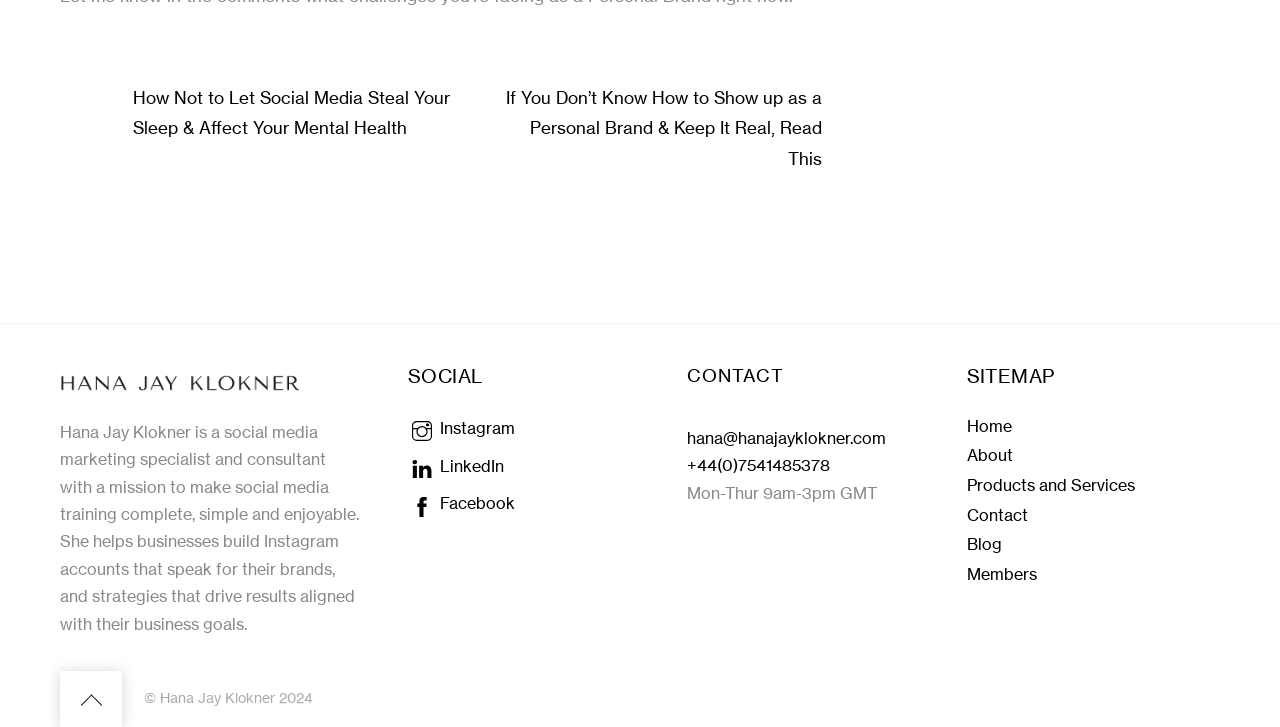Provide the bounding box coordinates for the UI element that is described as: "title="Hana Jay Klokner"".

[0.047, 0.501, 0.234, 0.549]